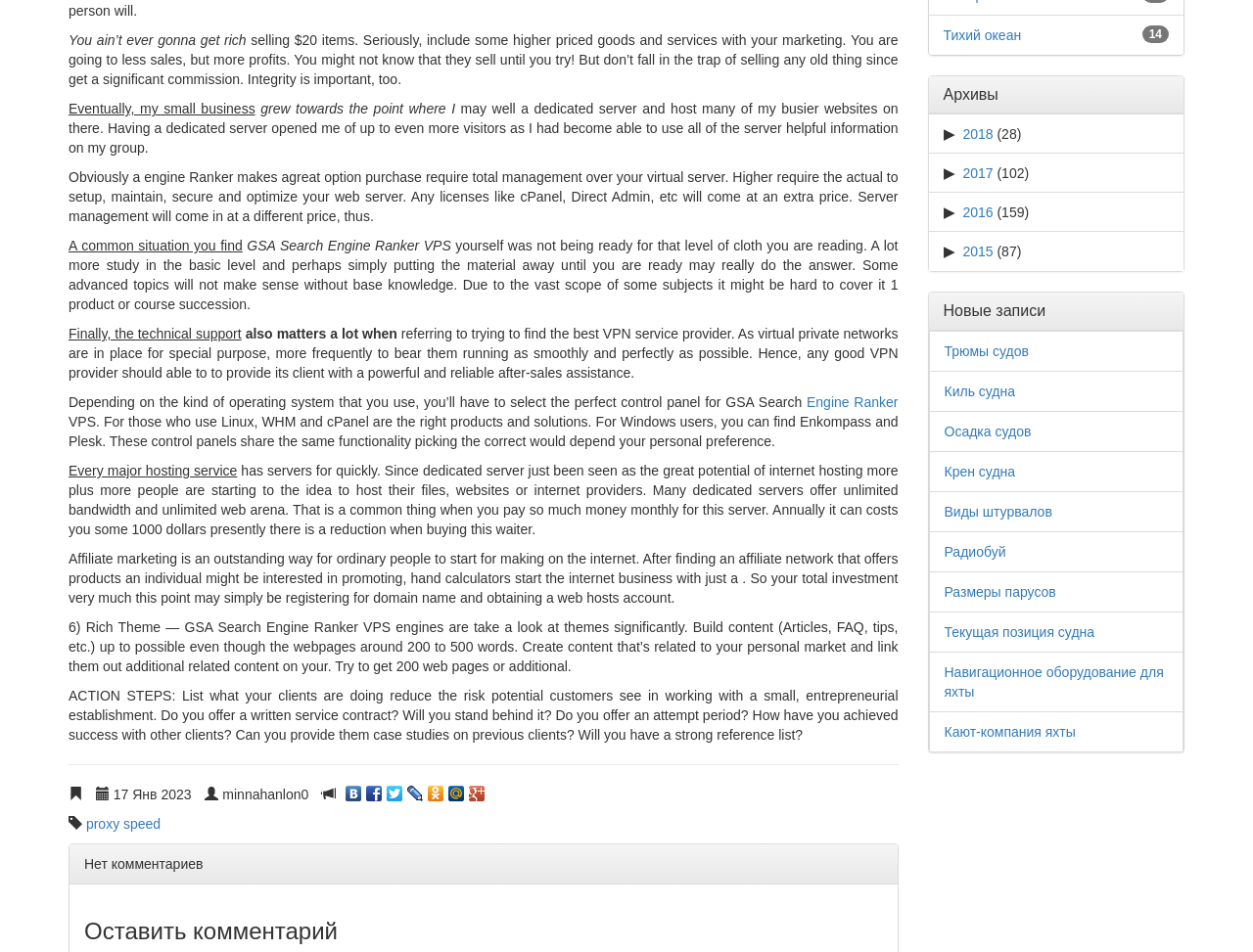Locate the bounding box coordinates of the UI element described by: "Engine Ranker". The bounding box coordinates should consist of four float numbers between 0 and 1, i.e., [left, top, right, bottom].

[0.644, 0.414, 0.717, 0.431]